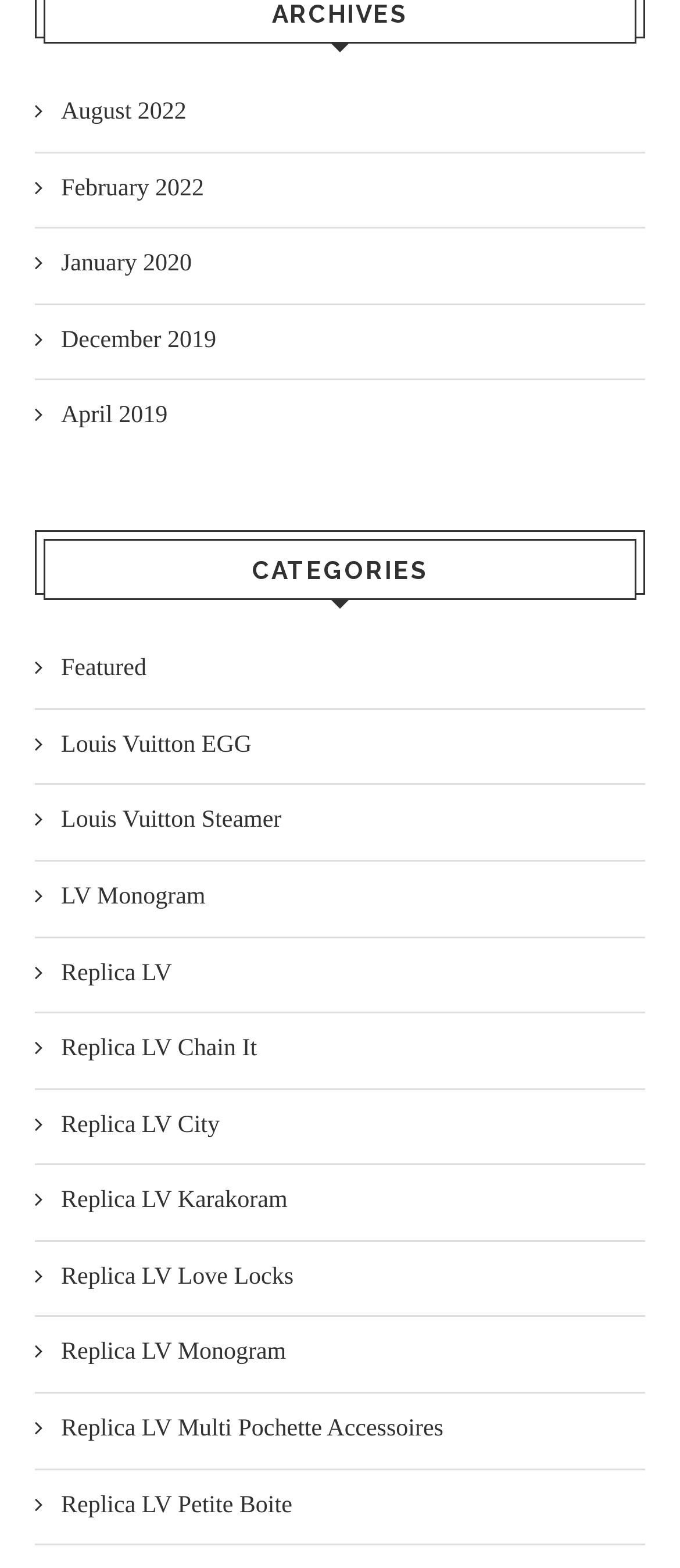What is the longest category name?
Provide a detailed and well-explained answer to the question.

I looked at the category names and found that the longest one is 'Replica LV Multi Pochette Accessoires', which is the 14th link from the top.